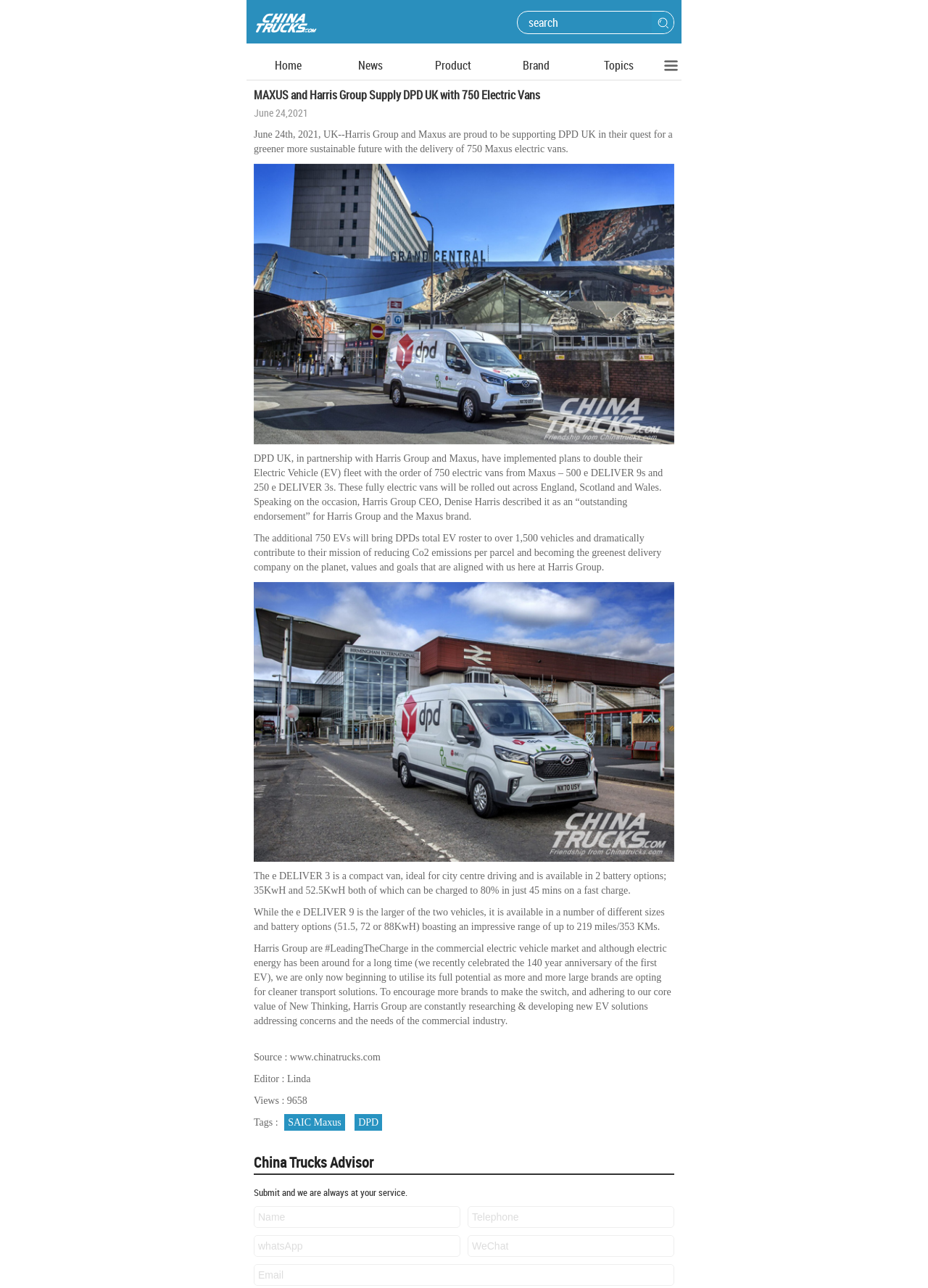Give a detailed account of the webpage's layout and content.

The webpage appears to be a news article about Harris Group and Maxus supplying DPD UK with 750 electric vans. At the top of the page, there is a search bar and a button to the right of it. Below this, there is a navigation menu with links to "Home", "News", "Product", "Brand", and "Topics".

The main content of the page is a news article with a heading that reads "MAXUS and Harris Group Supply DPD UK with 750 Electric Vans June 24,2021". The article is divided into several paragraphs, which describe the partnership between Harris Group, Maxus, and DPD UK to increase the use of electric vehicles. The article mentions that DPD UK has ordered 750 electric vans from Maxus, which will be rolled out across England, Scotland, and Wales.

To the left of the article, there is an image, which is likely a picture of one of the electric vans. Below the article, there are several links to related topics, including "SAIC Maxus" and "DPD". There is also a section with information about the source of the article, the editor, and the number of views.

At the bottom of the page, there is a section with several text boxes, where users can input their name, telephone number, WhatsApp, WeChat, and email. There is also a submit button and a message that reads "Submit and we are always at your service."